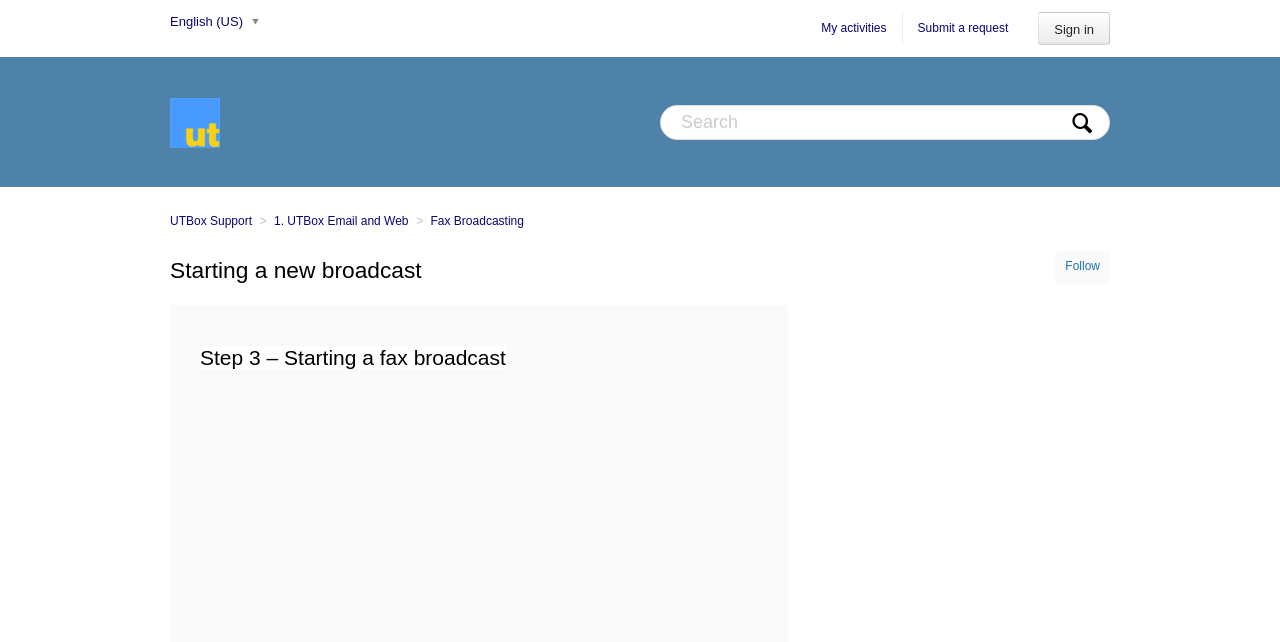Locate the bounding box of the UI element with the following description: "Sitemap".

None